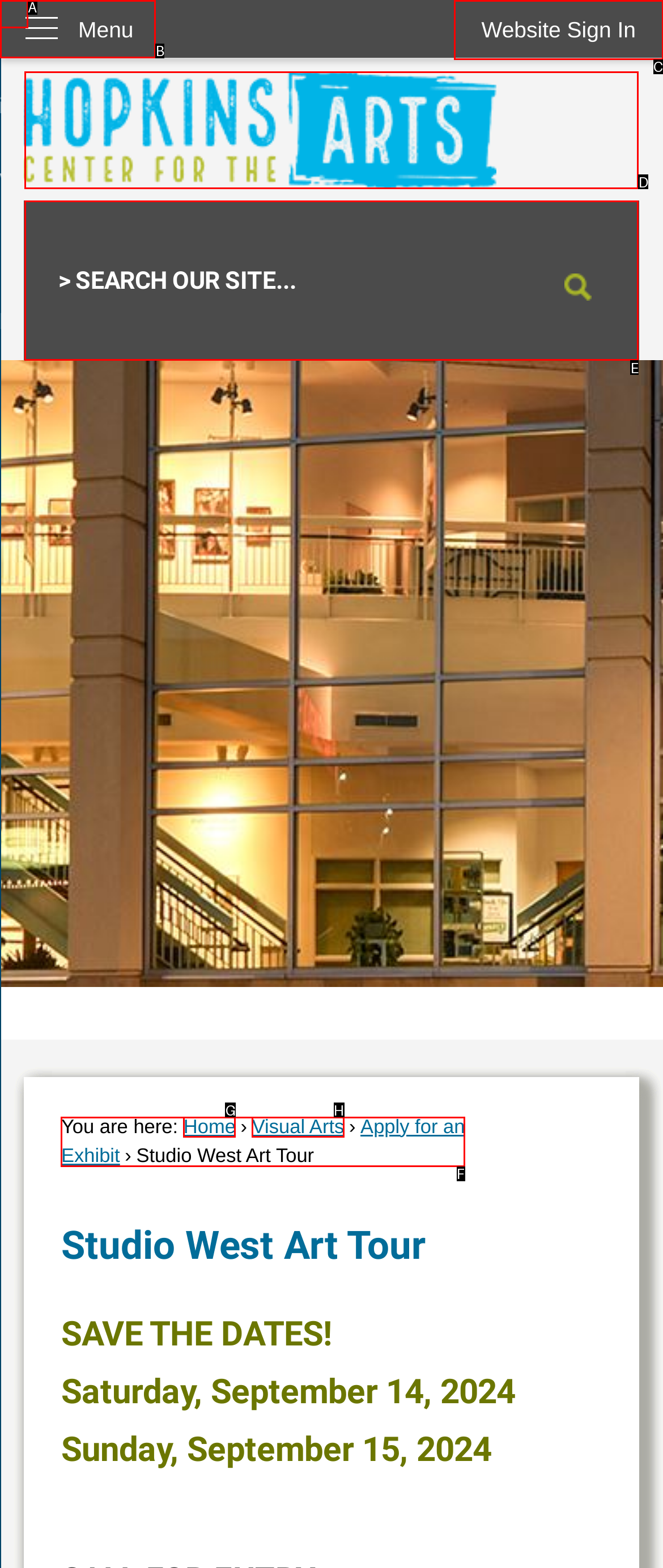Identify the HTML element to select in order to accomplish the following task: Search for something
Reply with the letter of the chosen option from the given choices directly.

E